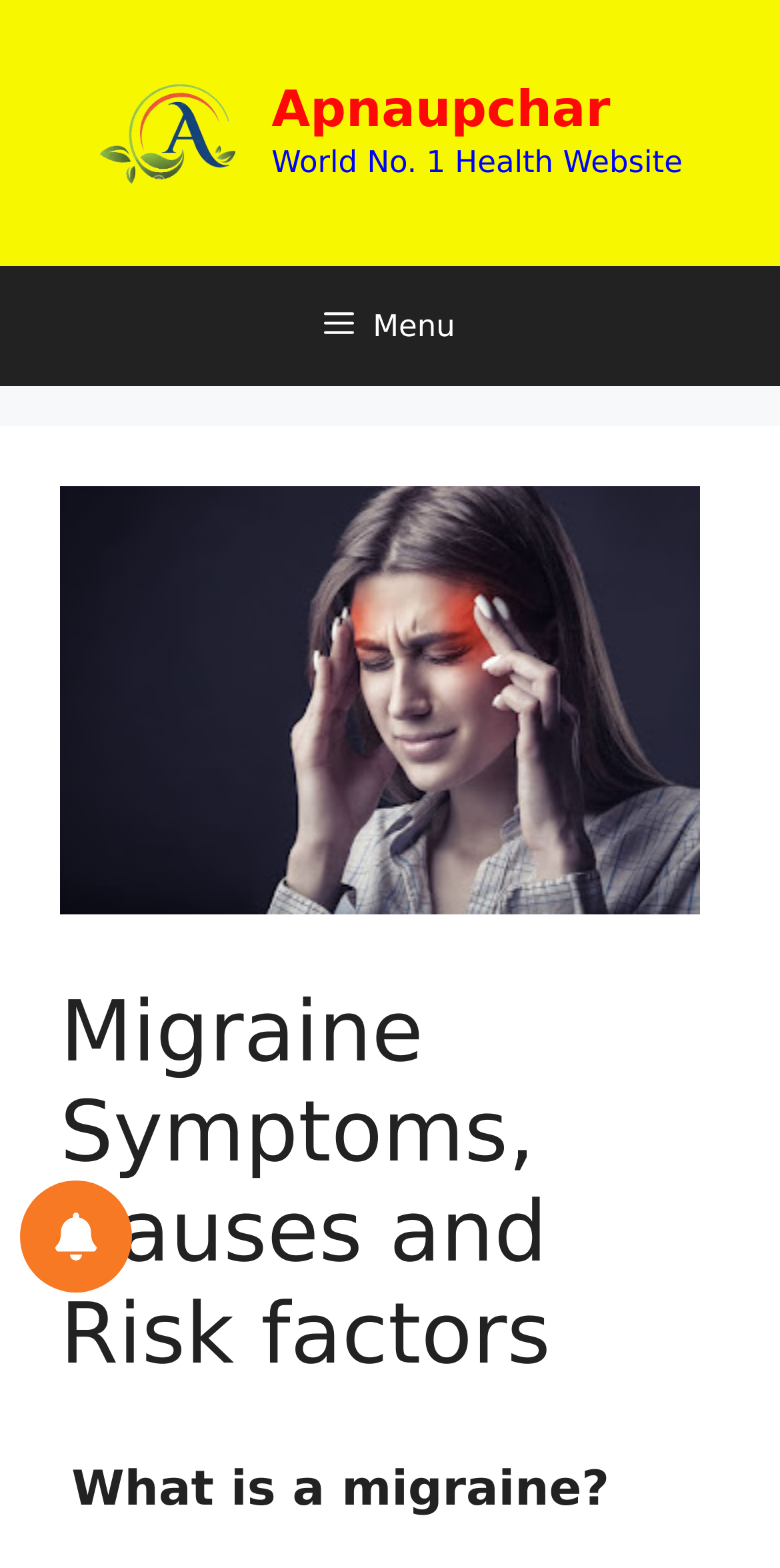What is the topic of the current webpage?
Provide an in-depth and detailed answer to the question.

The topic of the current webpage can be found in the heading section, where it is written as 'Migraine Symptoms, Causes and Risk factors'.